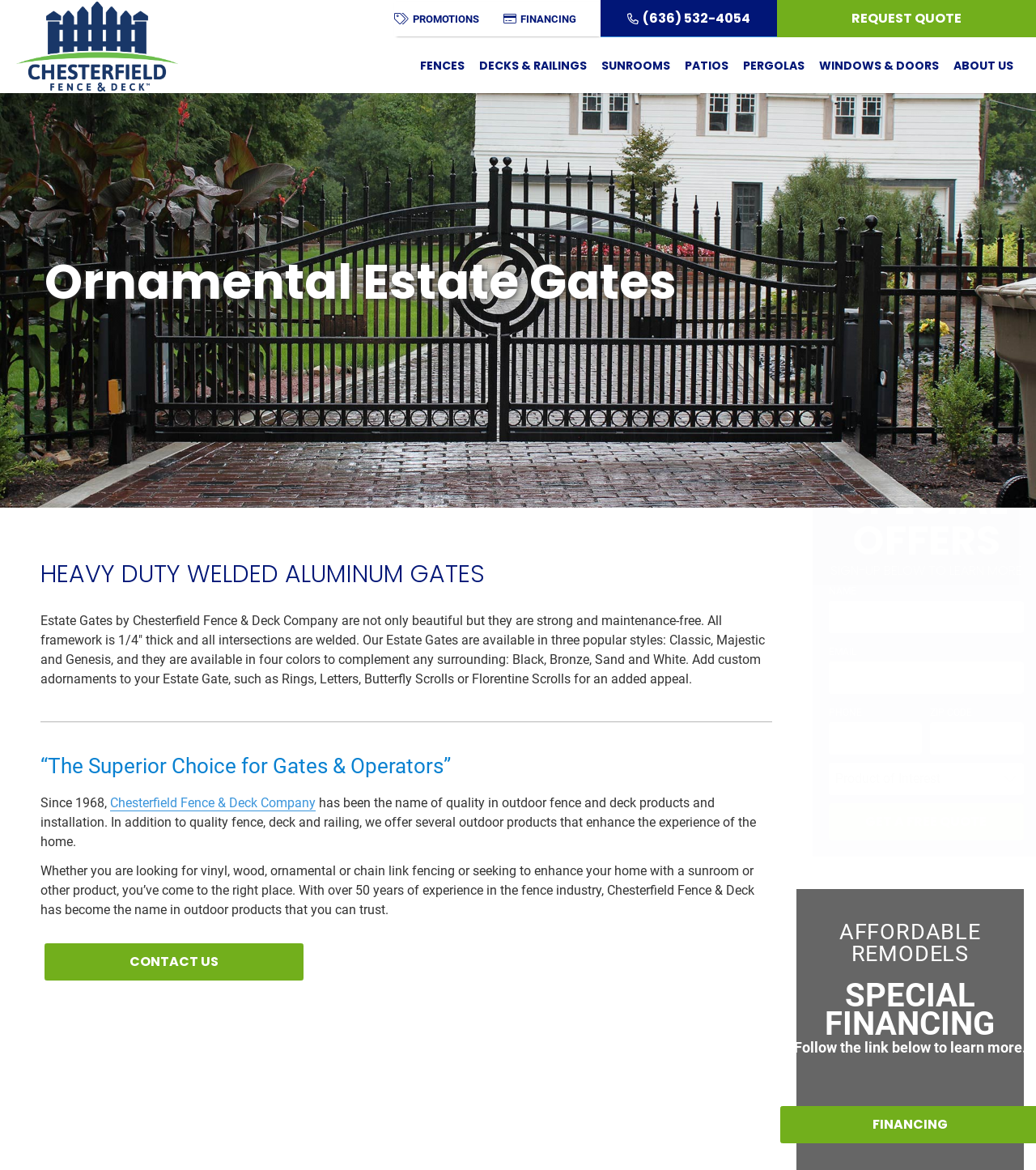Indicate the bounding box coordinates of the element that must be clicked to execute the instruction: "Check the available coaching services". The coordinates should be given as four float numbers between 0 and 1, i.e., [left, top, right, bottom].

None